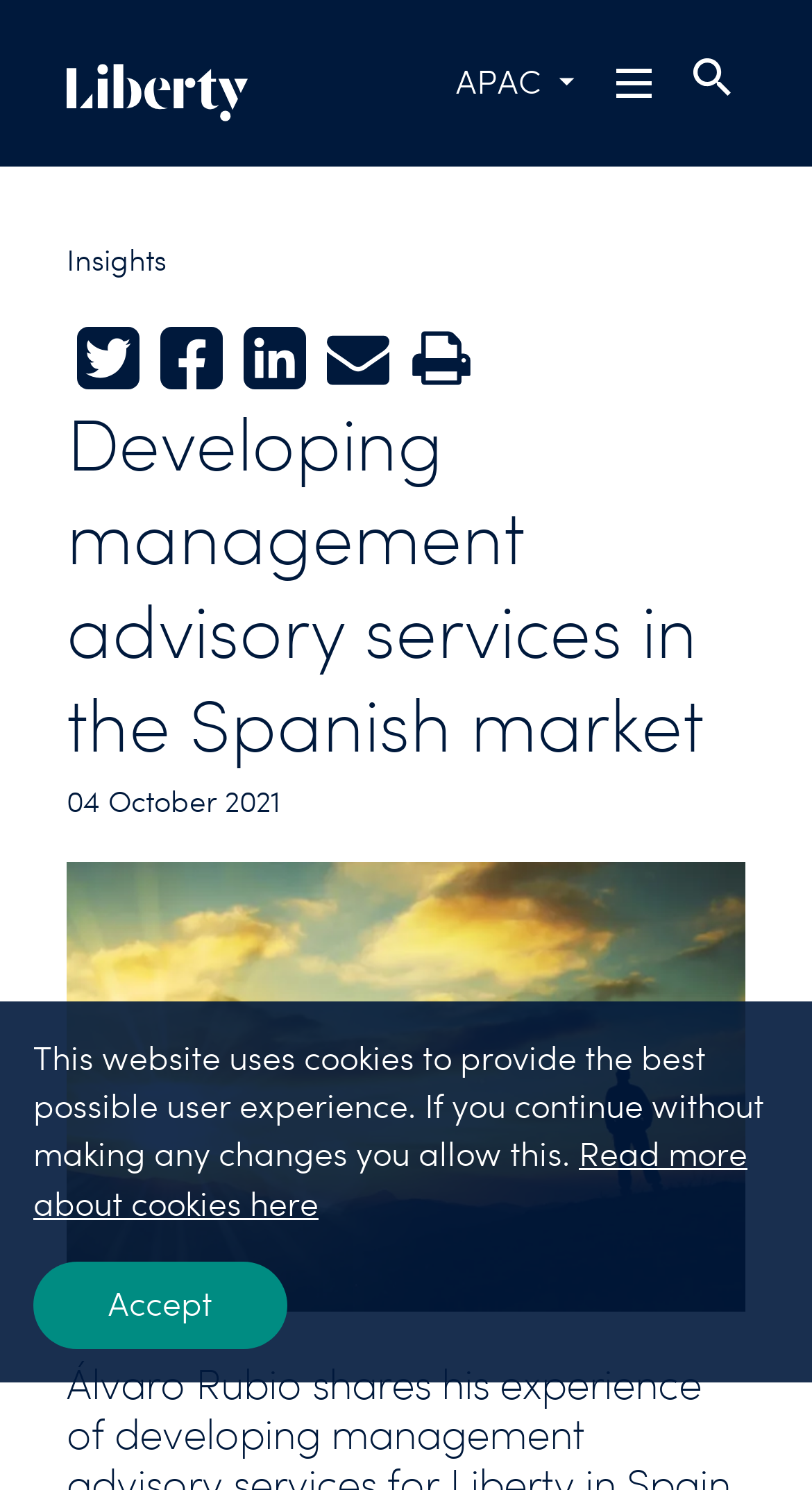Determine the bounding box coordinates for the area that needs to be clicked to fulfill this task: "Search for something". The coordinates must be given as four float numbers between 0 and 1, i.e., [left, top, right, bottom].

[0.836, 0.033, 0.918, 0.097]